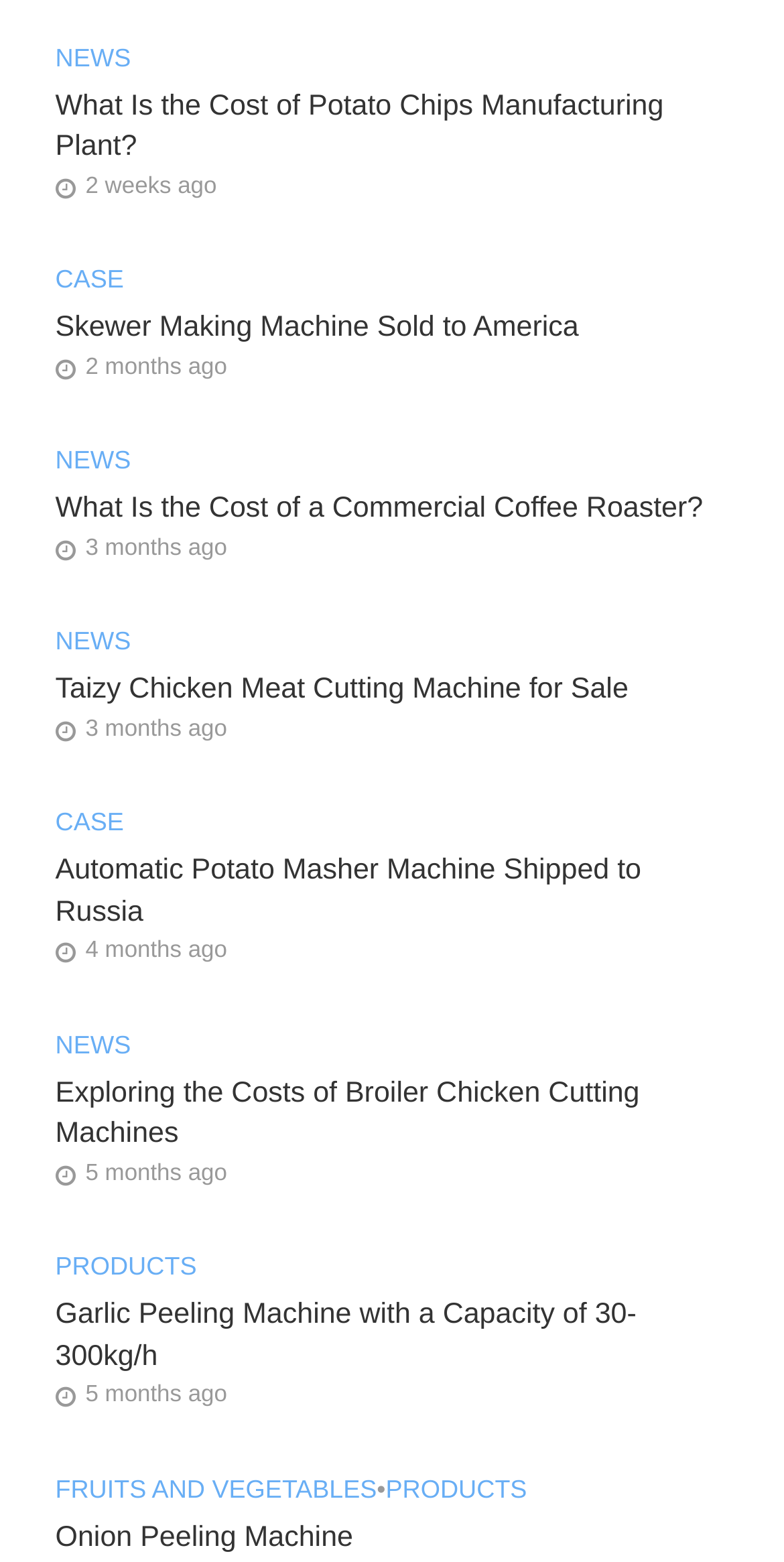What type of machine is mentioned in the fourth article?
Please give a detailed and elaborate explanation in response to the question.

I looked at the fourth article on the page, which has a heading of 'Taizy Chicken Meat Cutting Machine for Sale', and it mentions a Chicken Meat Cutting Machine.